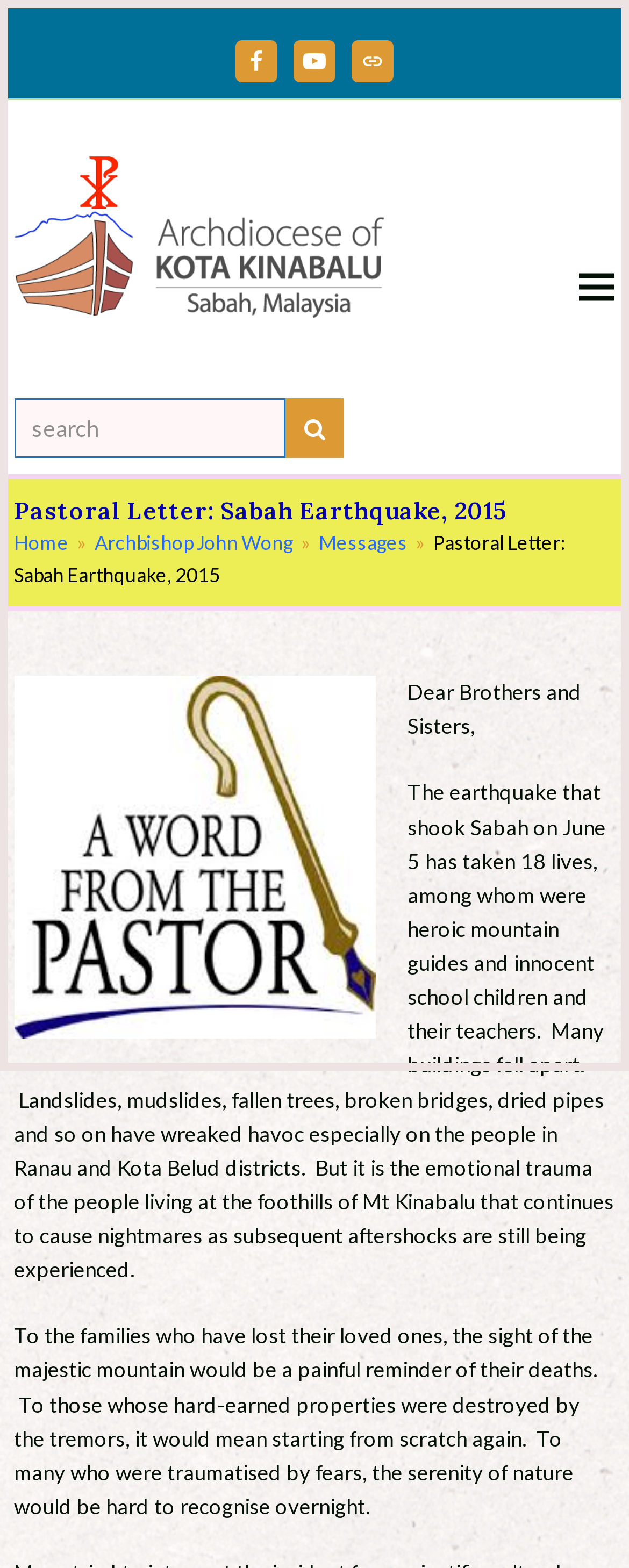Give a detailed account of the webpage.

This webpage is a pastoral letter from the Catholic Archdiocese of Kota Kinabalu, specifically addressing the Sabah earthquake in 2015. At the top, there are three social media links to Facebook, YouTube, and the website, aligned horizontally. Below these links, there is a layout table with a link to the Catholic Archdiocese of Kota Kinabalu, accompanied by an image of the archdiocese's logo.

On the right side of the page, there is a search box with a "Search" button. Above the search box, there is a button to toggle the mobile menu. The main content of the page is divided into sections, starting with a header that displays the title "Pastoral Letter: Sabah Earthquake, 2015". Below the title, there is a navigation section that shows the current location, with links to "Home", "Archbishop John Wong", "Messages", and the current page.

The main content of the letter is divided into three paragraphs. The first paragraph starts with "Dear Brothers and Sisters," and describes the devastating effects of the earthquake, including the loss of lives and destruction of buildings. The second paragraph continues to describe the emotional trauma experienced by the people living in the affected areas. The third paragraph expresses sympathy to the families who have lost loved ones and those who have suffered property damage.

Throughout the page, there are no images other than the archdiocese's logo and an image labeled "word from pastor". The overall layout is organized, with clear headings and concise text.